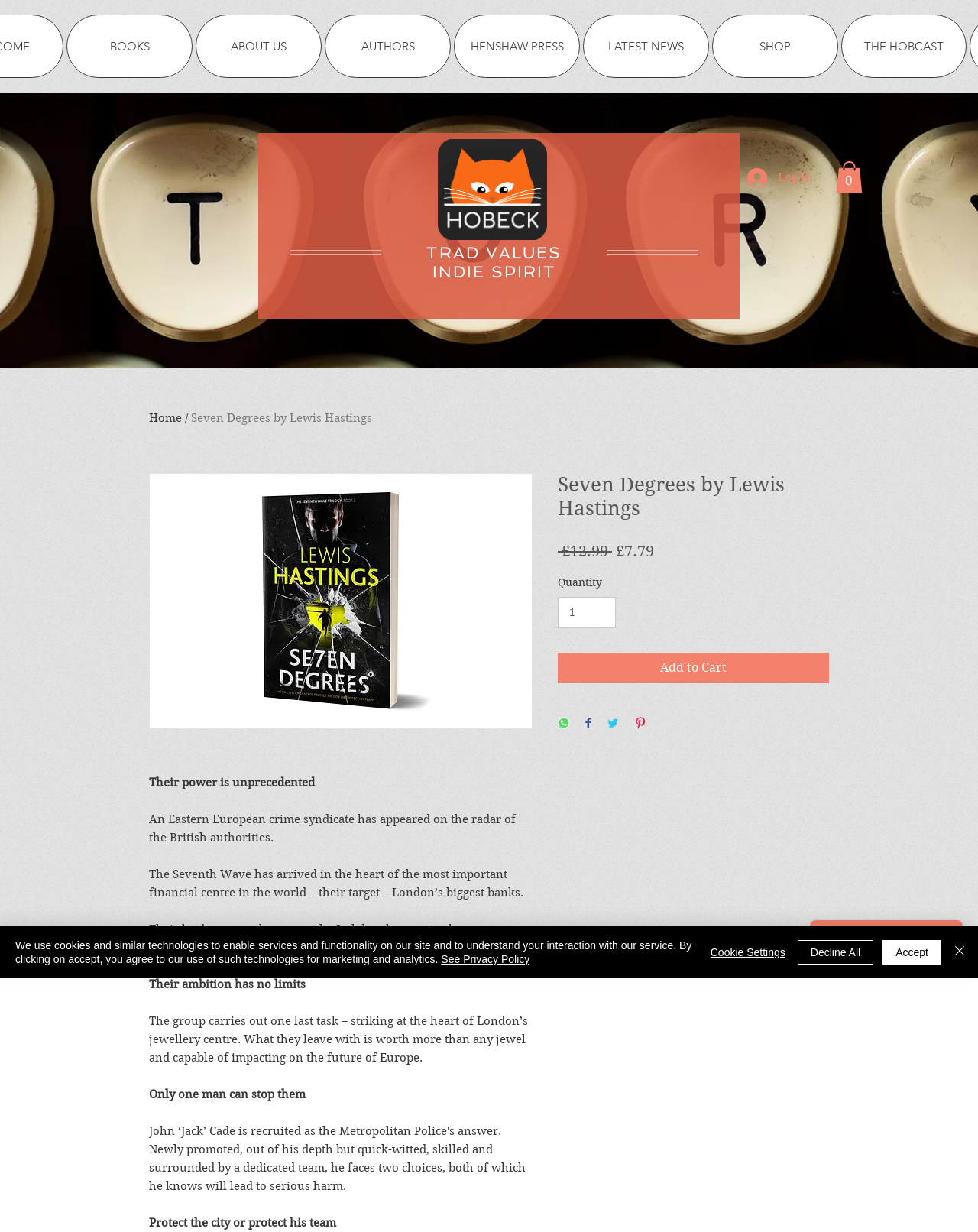Locate the bounding box for the described UI element: "Seven Degrees by Lewis Hastings". Ensure the coordinates are four float numbers between 0 and 1, formatted as [left, top, right, bottom].

[0.195, 0.334, 0.38, 0.345]